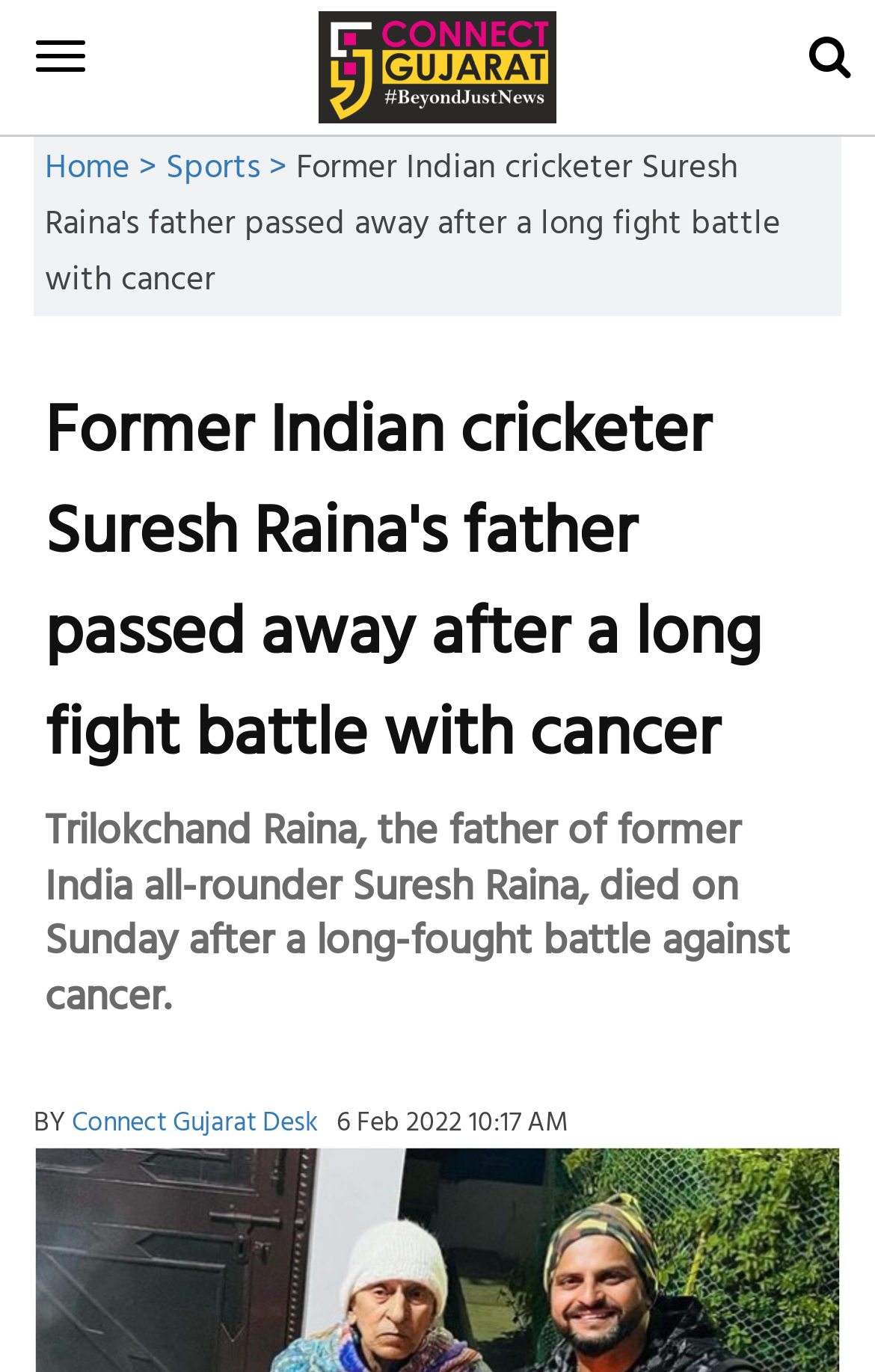Respond to the question below with a single word or phrase:
Is there a search function on the webpage?

Yes